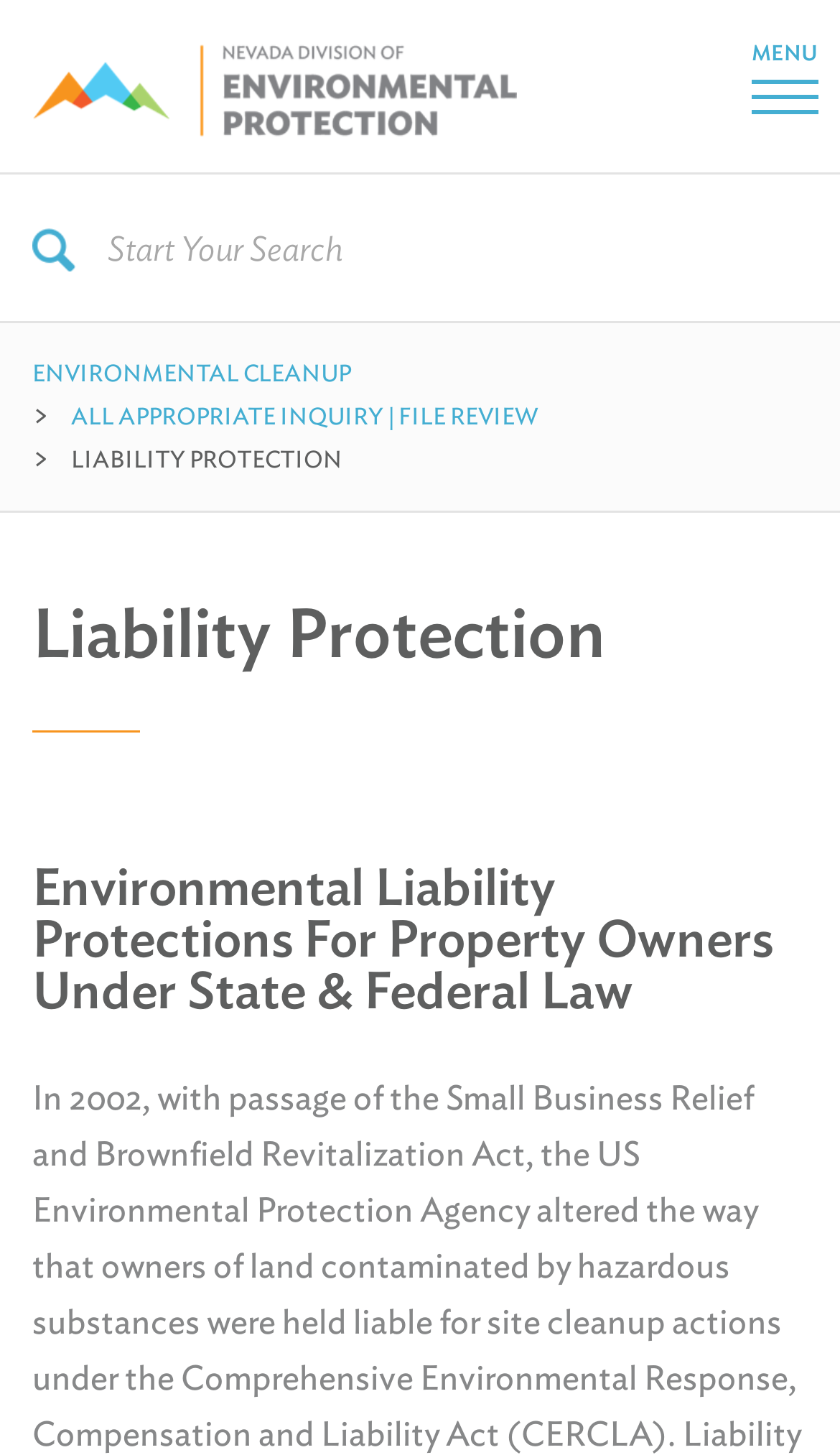How many links are there in the top section of the webpage?
Provide an in-depth and detailed answer to the question.

The top section of the webpage contains two links: 'Nevada Department of Environmental Protection' and 'MENU'. These links can be identified by their bounding box coordinates, which indicate their vertical positions on the webpage.